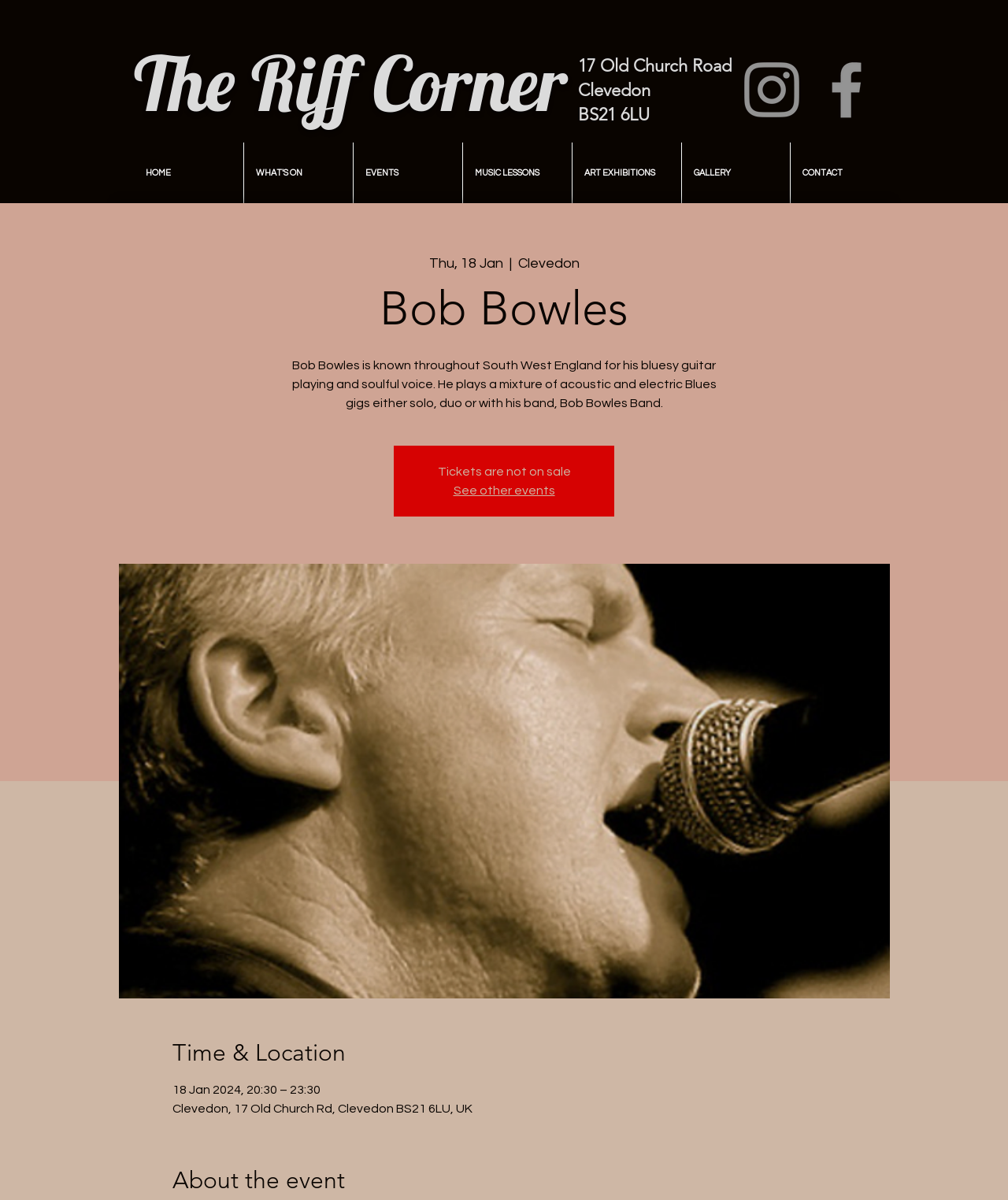Determine the bounding box coordinates for the region that must be clicked to execute the following instruction: "Go to the HOME page".

[0.133, 0.119, 0.241, 0.17]